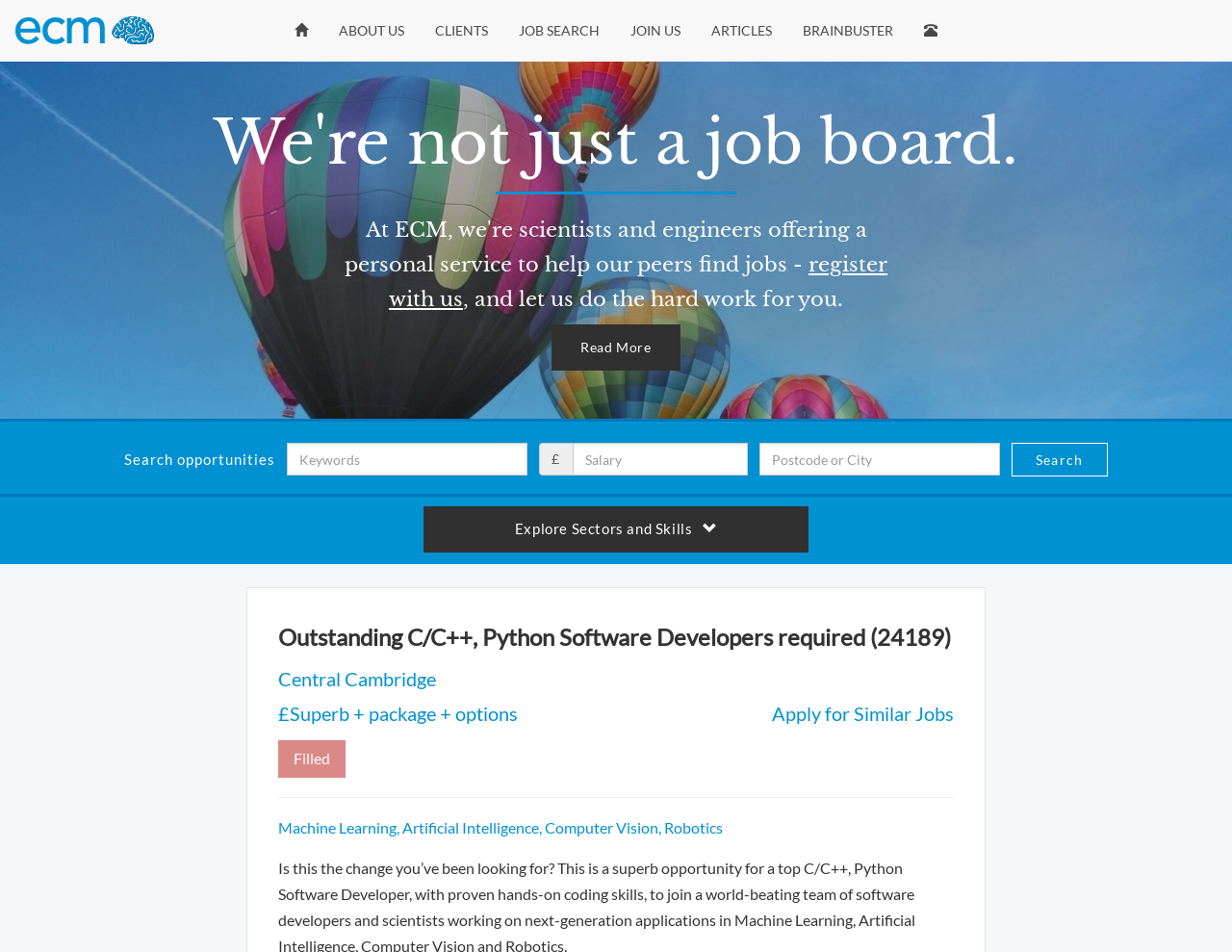Identify the coordinates of the bounding box for the element that must be clicked to accomplish the instruction: "Click on the 'Home' link".

[0.239, 0.014, 0.25, 0.051]